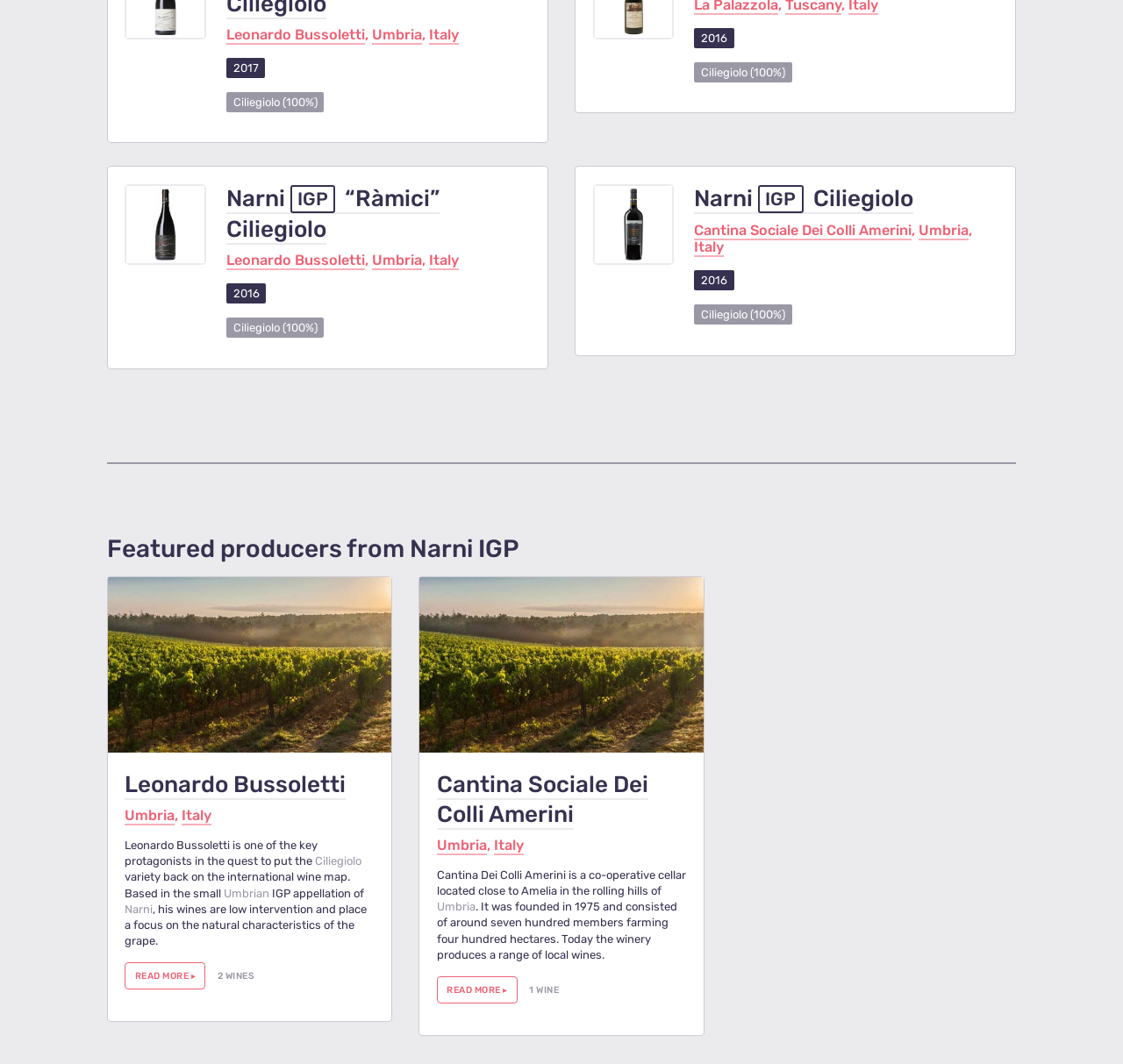Locate the bounding box of the UI element defined by this description: "Read more ▸". The coordinates should be given as four float numbers between 0 and 1, formatted as [left, top, right, bottom].

[0.389, 0.917, 0.461, 0.943]